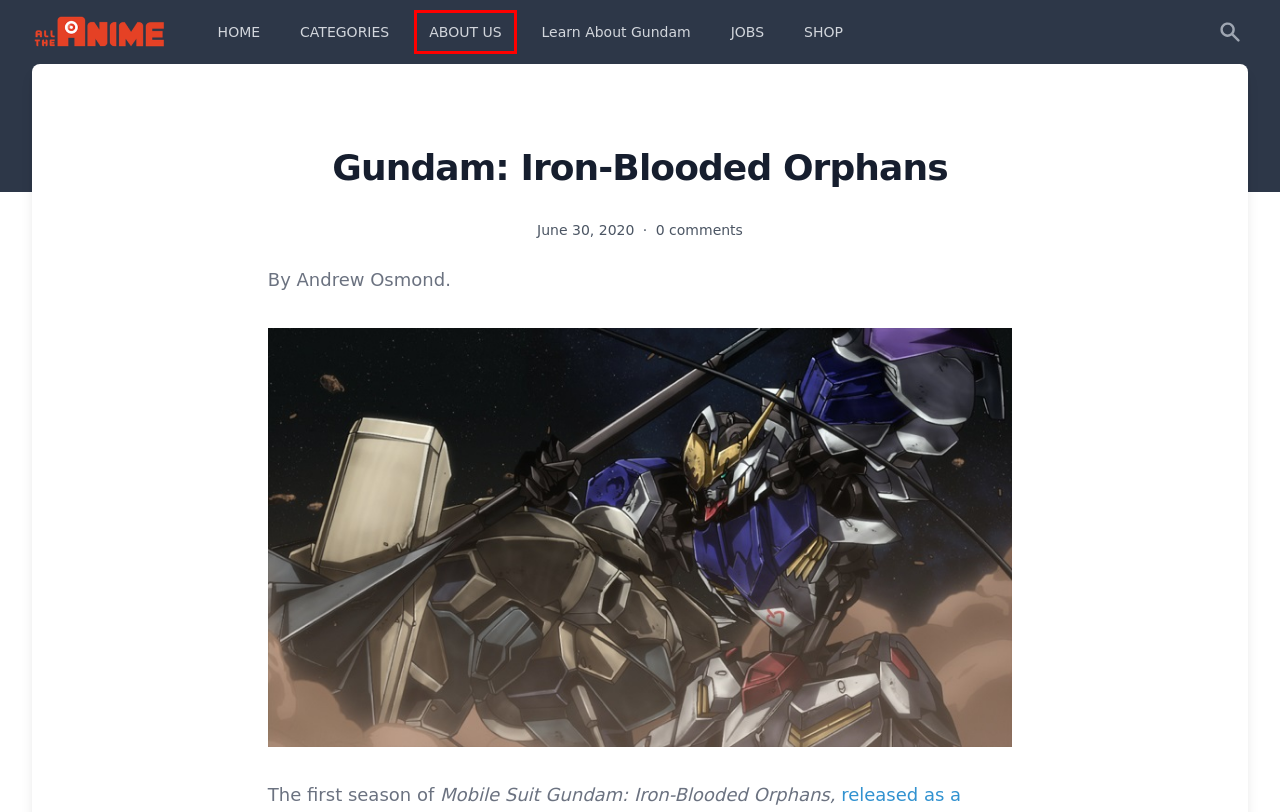Observe the webpage screenshot and focus on the red bounding box surrounding a UI element. Choose the most appropriate webpage description that corresponds to the new webpage after clicking the element in the bounding box. Here are the candidates:
A. Mobile Suit Gundam – All the Anime
B. anime – All the Anime
C. Books: From Truant to Anime – All the Anime
D. Learn About Gundam – All the Anime
E. Categories – All the Anime
F. About Us – All the Anime
G. All the Anime
H. Japan – All the Anime

F